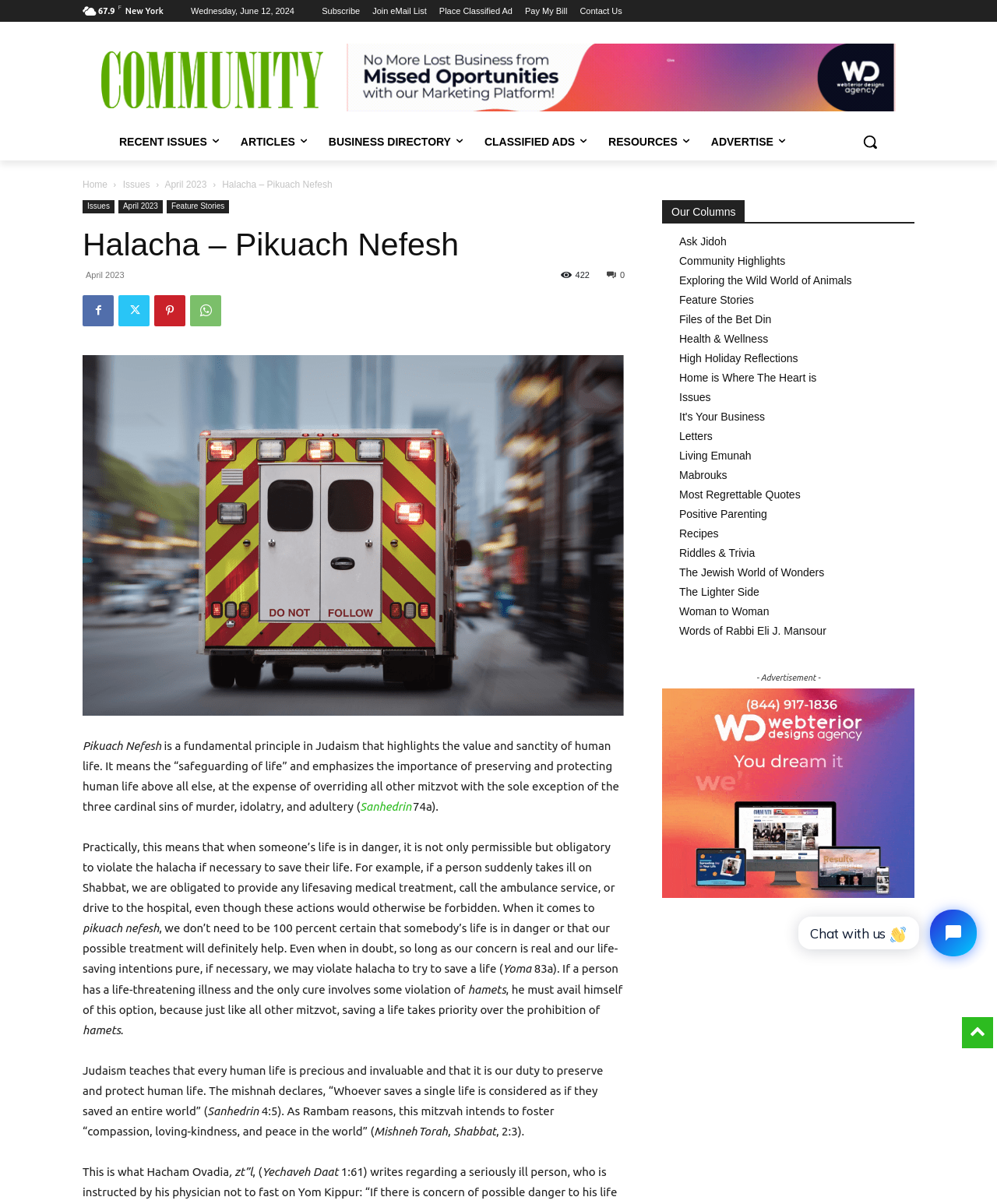What is the topic of the article?
Using the visual information, answer the question in a single word or phrase.

Halacha - Pikuach Nefesh